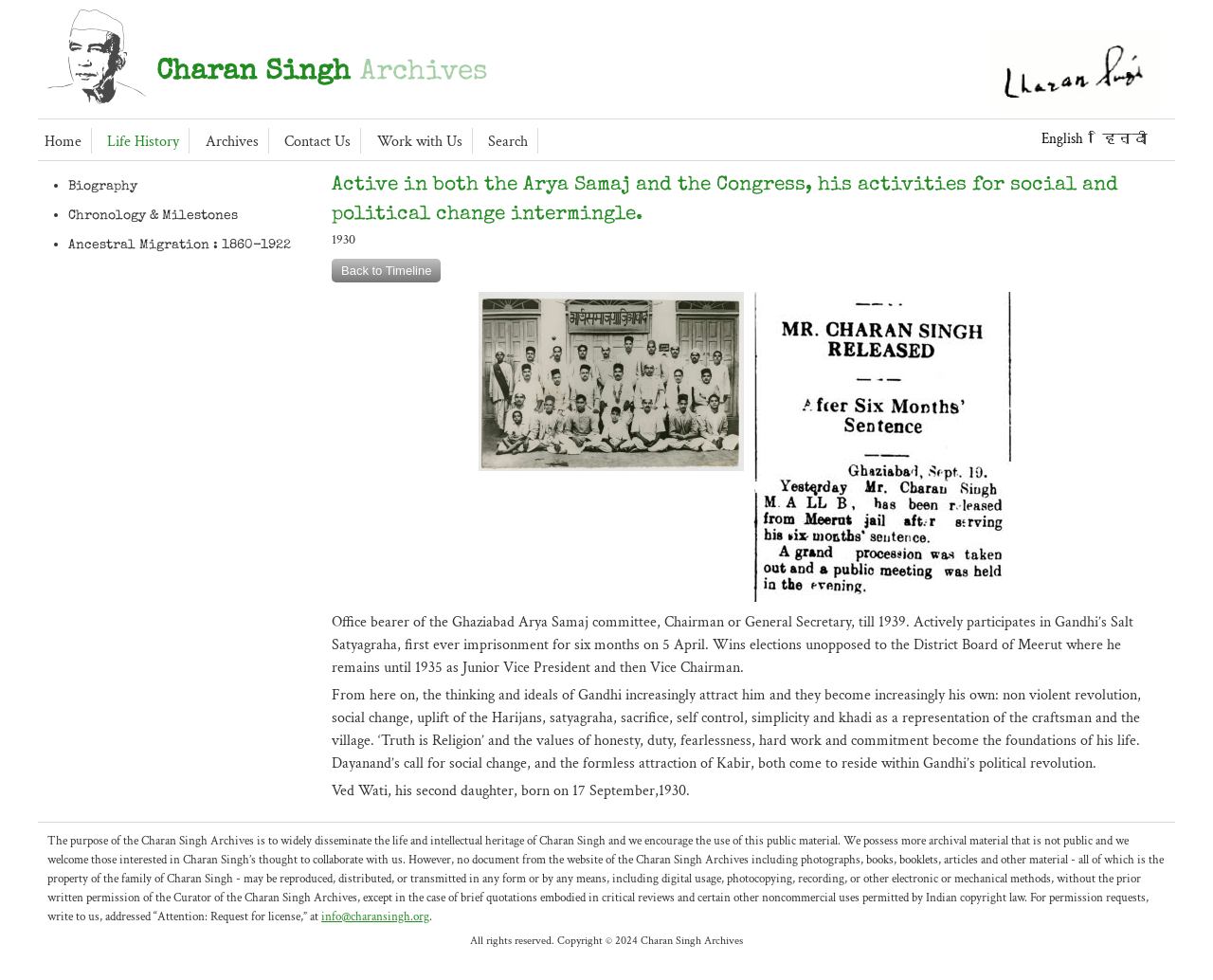Create a detailed summary of all the visual and textual information on the webpage.

The webpage is about Charan Singh Archives, featuring his life history and intellectual heritage. At the top, there is a navigation menu with links to "Home", "Life History", "Archives", "Contact Us", "Work with Us", and "Search". Additionally, there are language options for "English" and "हिन्दी" (Hindi) on the top right.

Below the navigation menu, there is a list of links to "Biography", "Chronology & Milestones", and "Ancestral Migration : 1860-1922" on the left side. On the right side, there is a heading that reads "Active in both the Arya Samaj and the Congress, his activities for social and political change intermingle." 

The main content area has an article with several sections. The first section has a title "1930" and a link to "Back to Timeline". The second section has a link to a full text, accompanied by an image. The third section has a link to "Hindustan Times, 22 Sep 1930" with another image. 

The main content area also features three paragraphs of text. The first paragraph describes Charan Singh's role in the Ghaziabad Arya Samaj committee and his participation in Gandhi's Salt Satyagraha. The second paragraph discusses how Gandhi's ideals and values influenced Charan Singh's life. The third paragraph mentions the birth of his second daughter, Ved Wati, on 17 September 1930.

At the bottom of the page, there is a footer section with a copyright notice and a statement about the purpose of the Charan Singh Archives, along with a link to request permission for using the archival material.